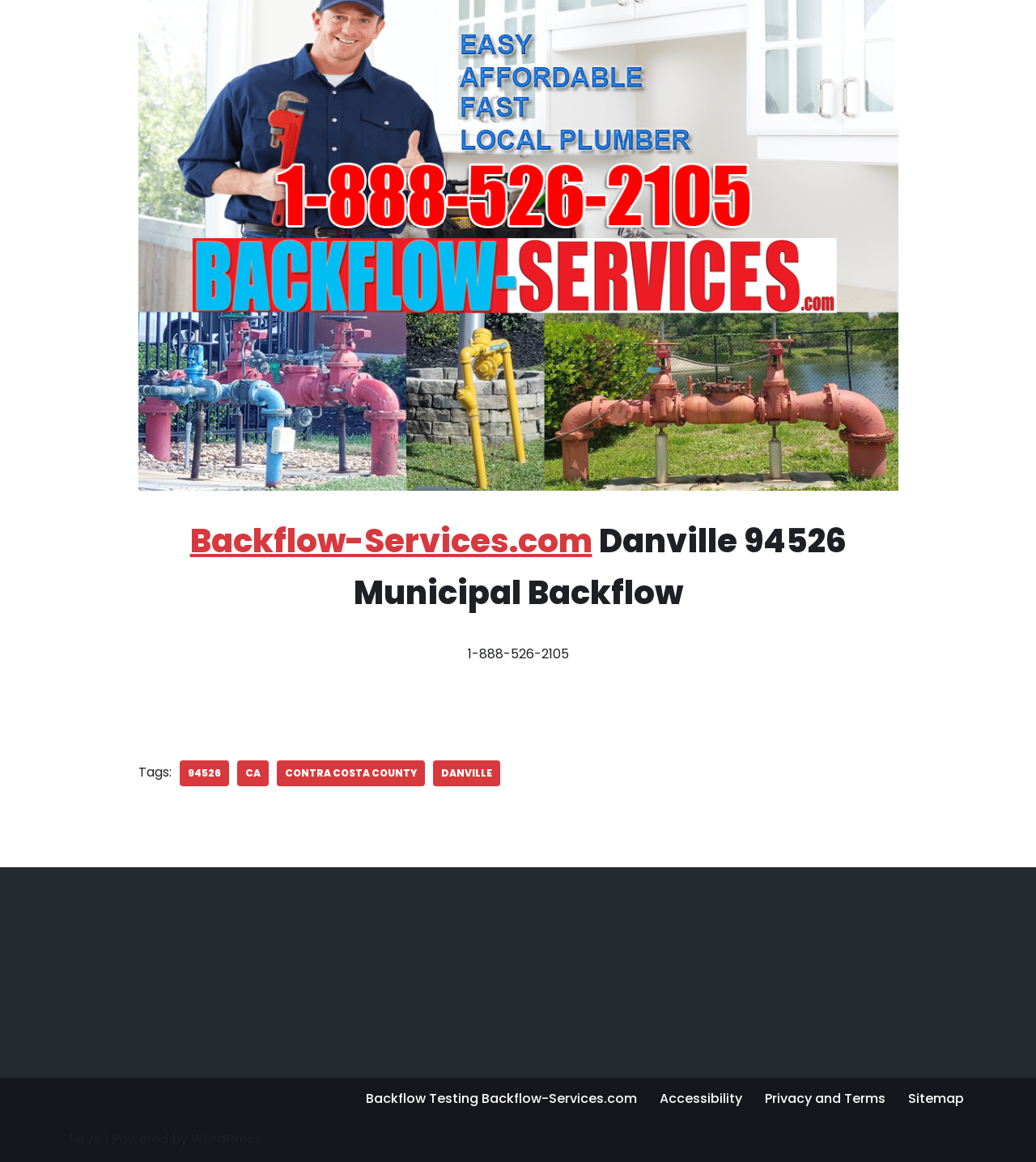What is the city mentioned on the webpage?
Using the image provided, answer with just one word or phrase.

DANVILLE